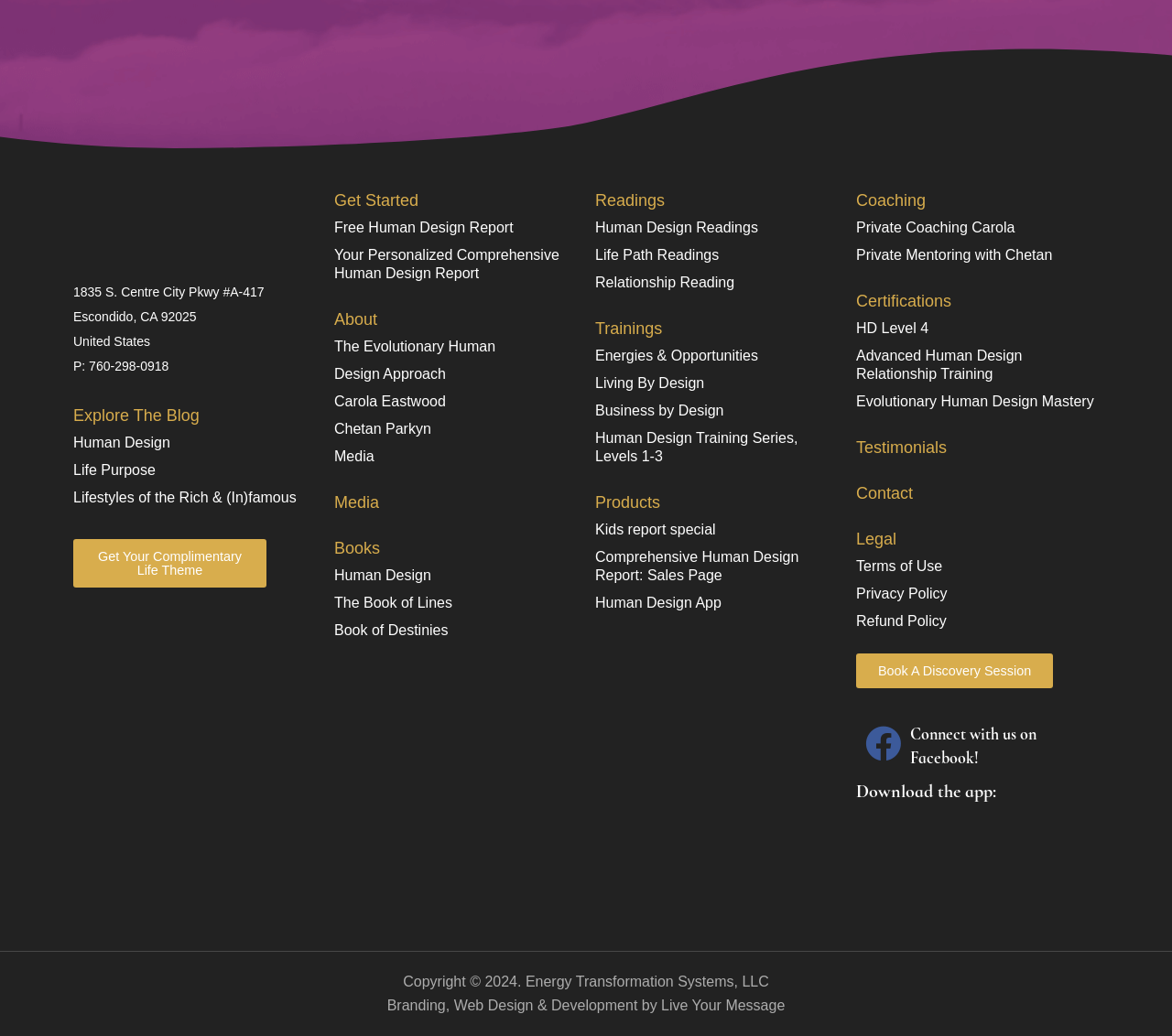What is the name of the report that can be obtained for free?
Provide a well-explained and detailed answer to the question.

I found the name of the report by looking at the link elements on the webpage, and I saw that one of the links says 'Free Human Design Report', which suggests that it can be obtained for free.